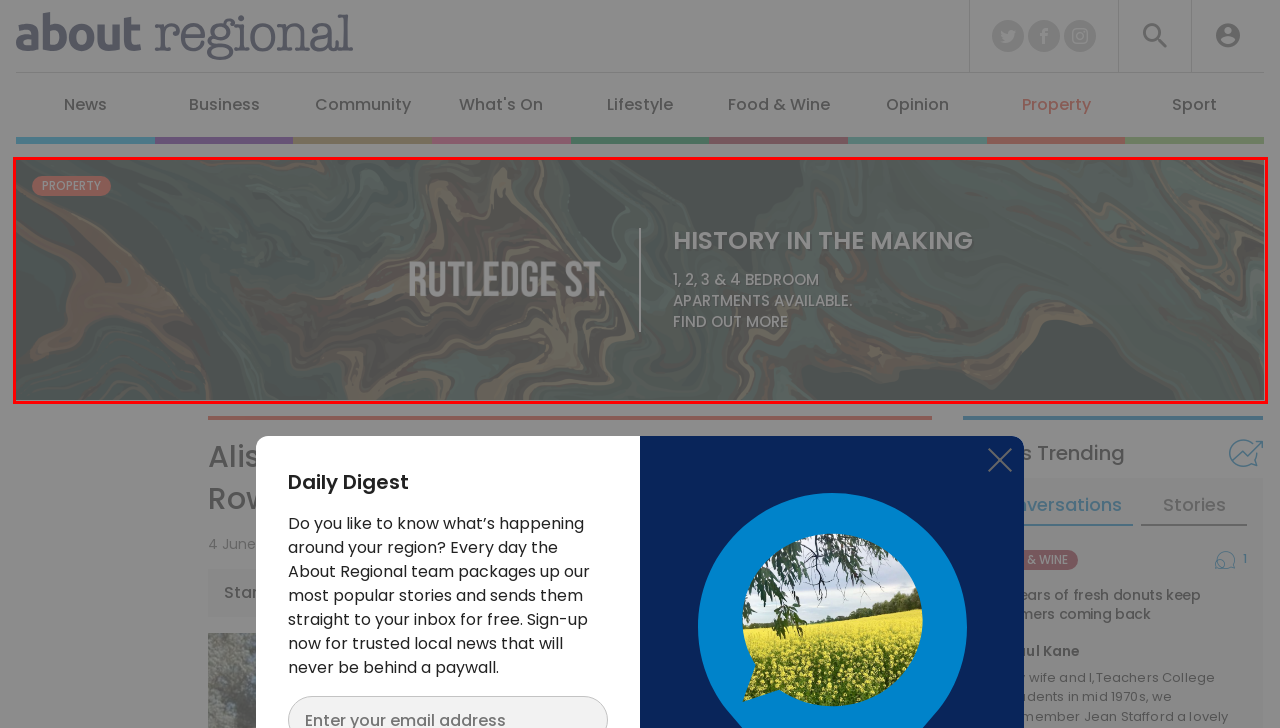Given a screenshot of a webpage with a red bounding box, please pick the webpage description that best fits the new webpage after clicking the element inside the bounding box. Here are the candidates:
A. News, stories, events from South East NSW | About Regional
B. Opinion | About Regional
C. Rutledge St
D. Sport | About Regional
E. News | About Regional
F. Login | About Regional
G. What’s On | About Regional
H. Community | About Regional

C